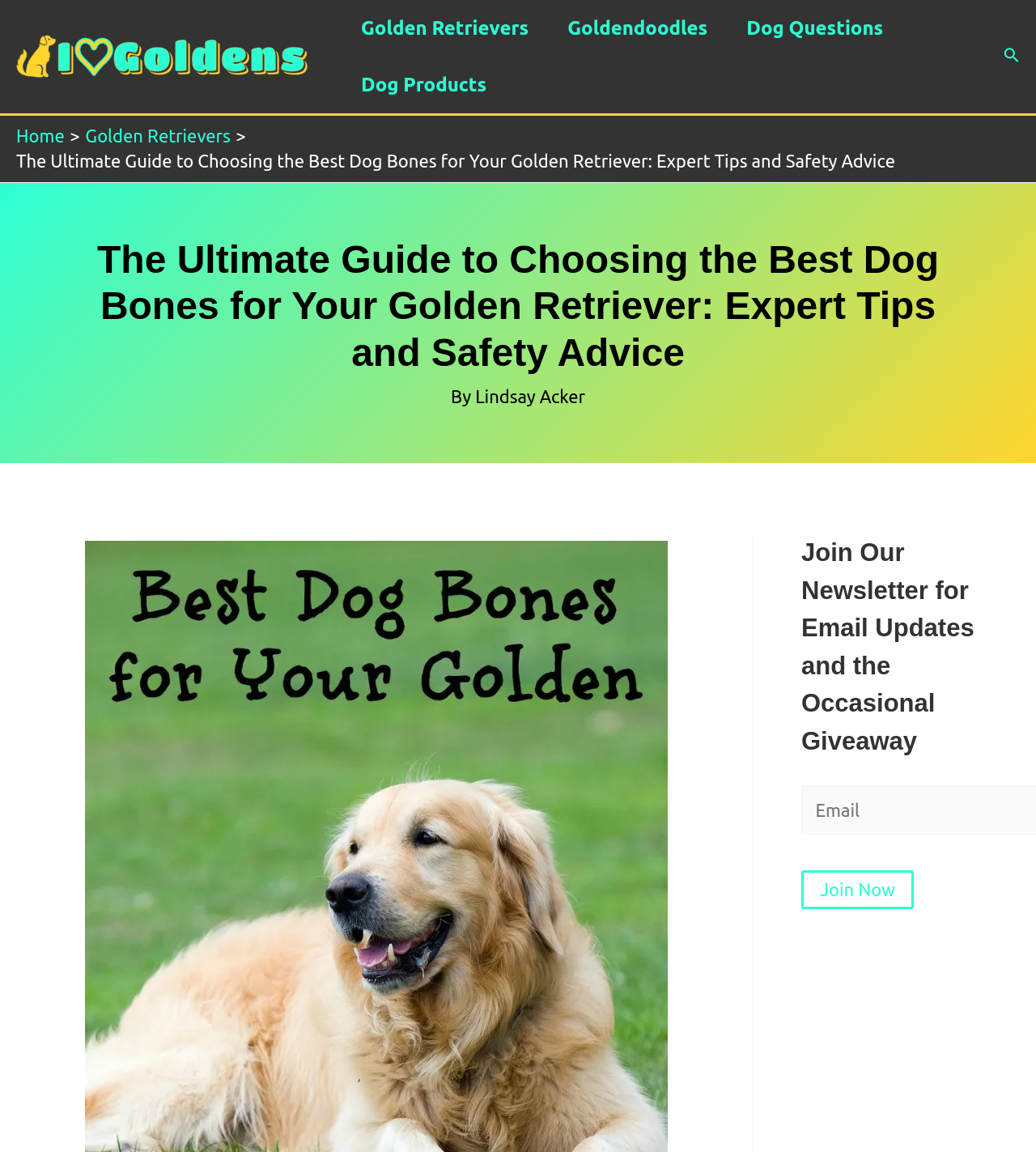Locate the bounding box coordinates of the item that should be clicked to fulfill the instruction: "go to Golden Retrievers page".

[0.33, 0.0, 0.529, 0.049]